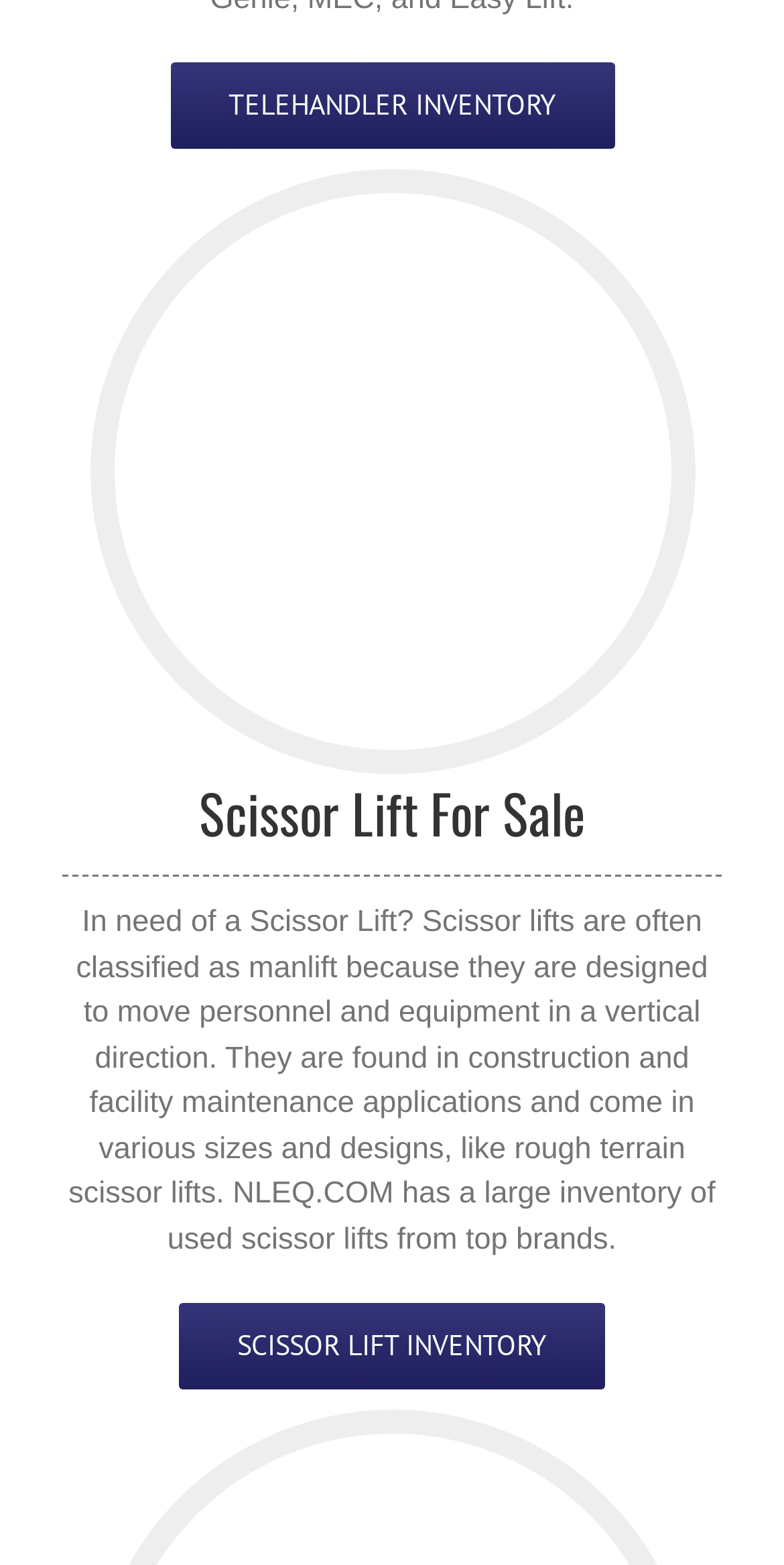What is the main purpose of scissor lifts?
Based on the image, give a one-word or short phrase answer.

Move personnel and equipment